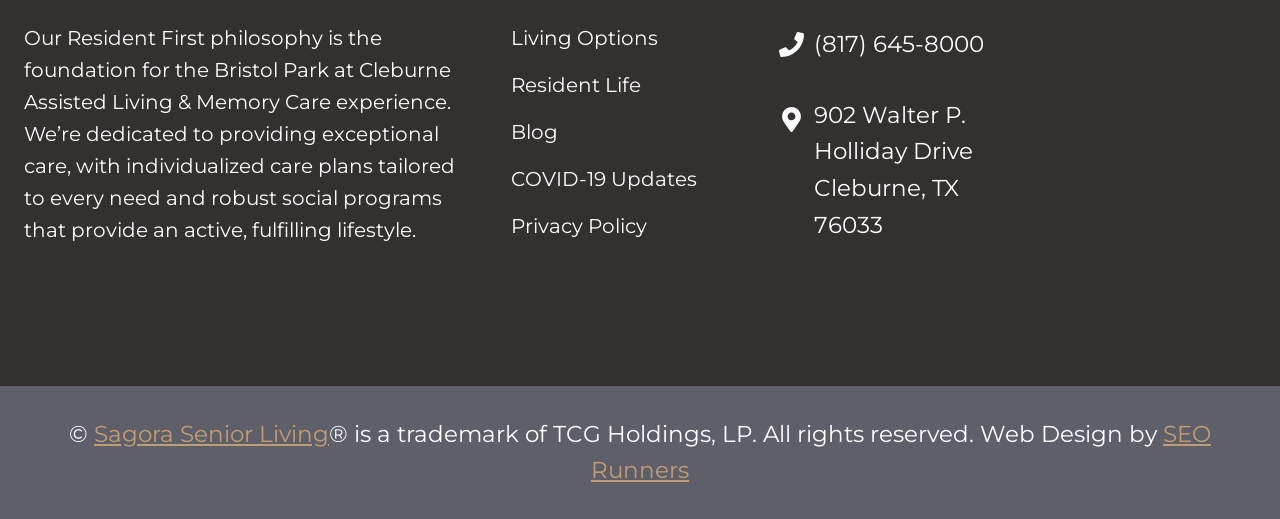How many links are there in the main menu?
Based on the image, respond with a single word or phrase.

5